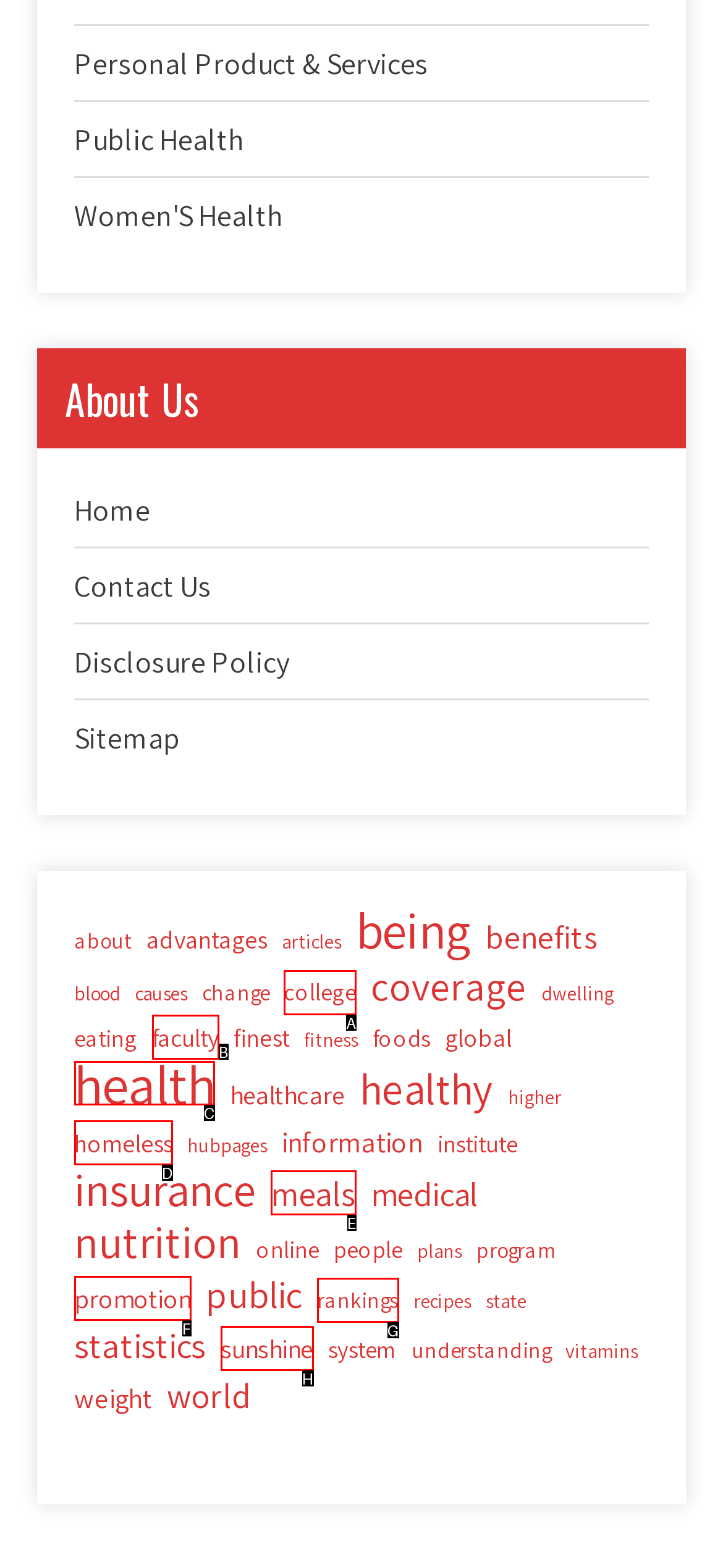Determine which HTML element to click for this task: Learn about health Provide the letter of the selected choice.

C